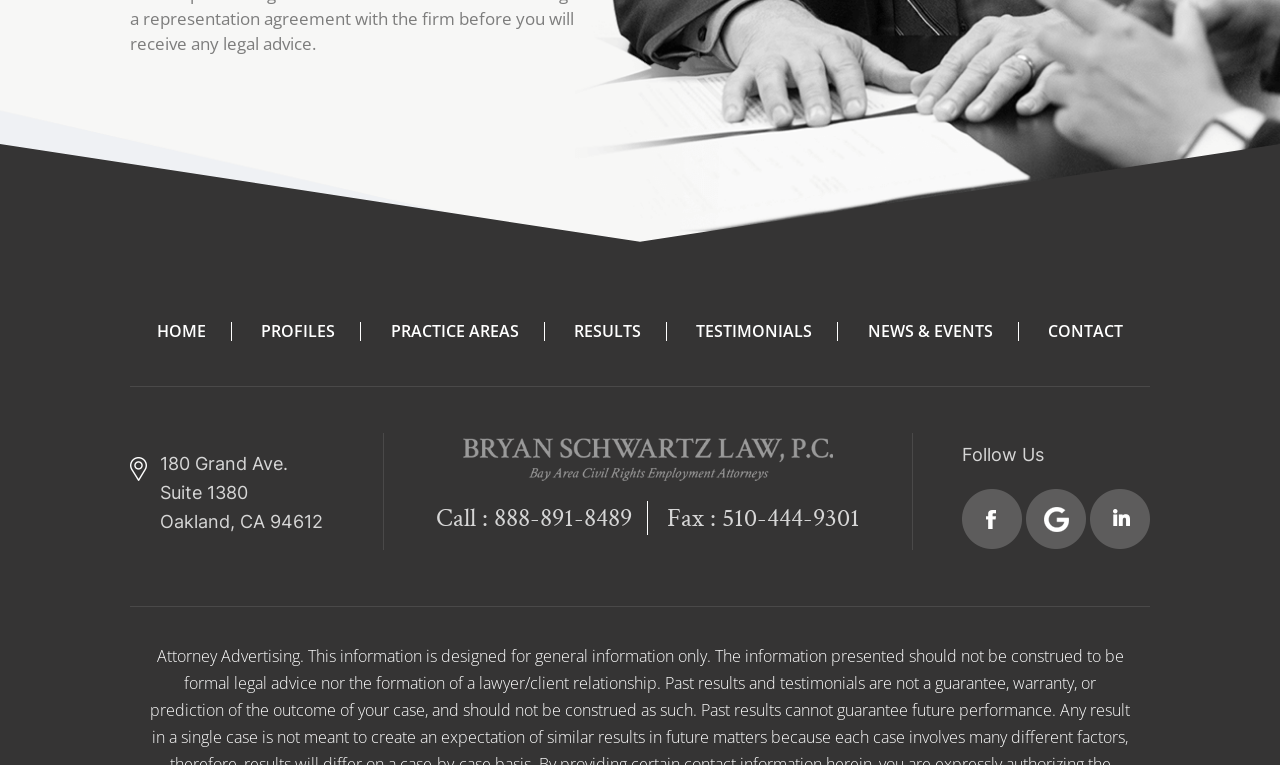Determine the bounding box coordinates for the area that needs to be clicked to fulfill this task: "view practice areas". The coordinates must be given as four float numbers between 0 and 1, i.e., [left, top, right, bottom].

[0.305, 0.418, 0.405, 0.447]